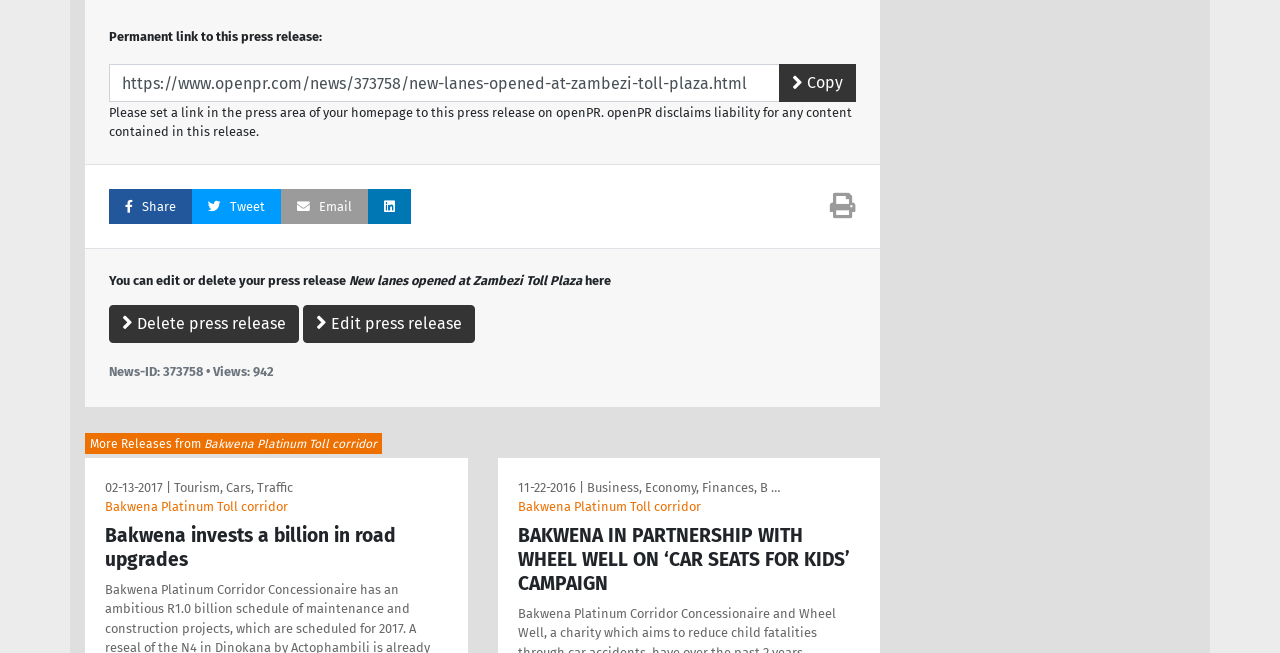Please find the bounding box for the UI component described as follows: "title="LinkedIn"".

[0.288, 0.29, 0.321, 0.344]